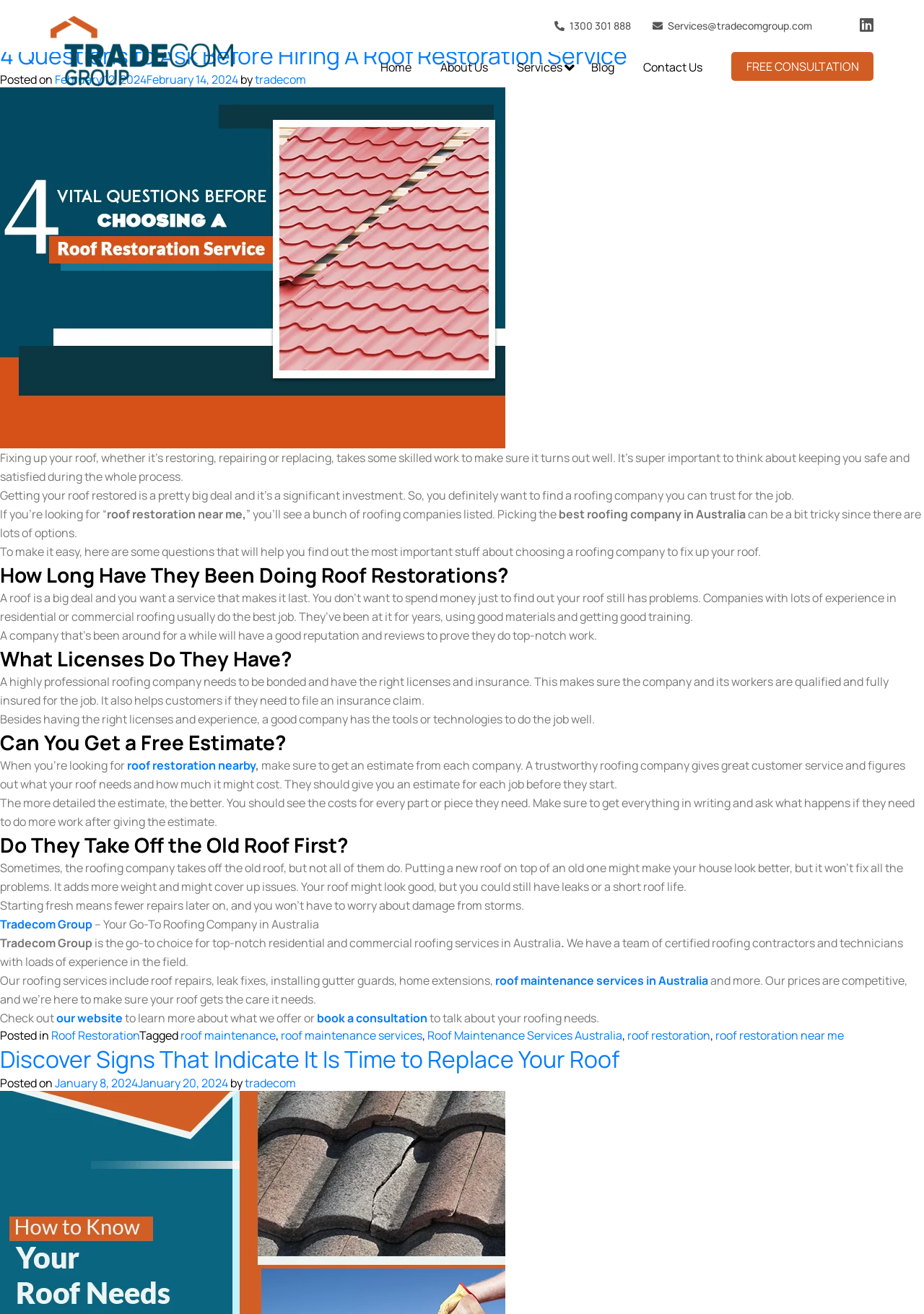What is the benefit of getting a detailed estimate?
Please provide a single word or phrase as your answer based on the screenshot.

To know the costs